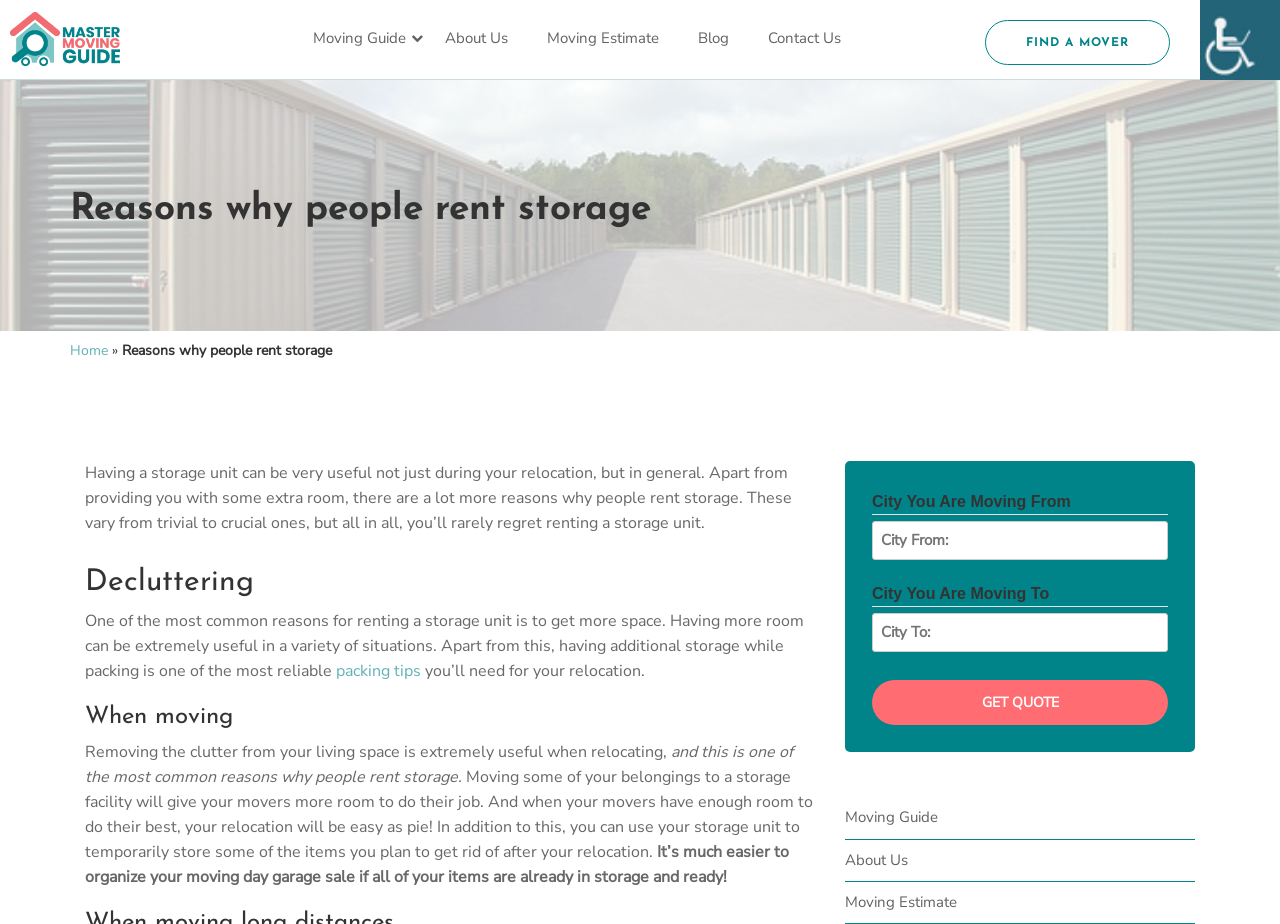What is the main topic of this webpage?
Please provide a single word or phrase based on the screenshot.

Storage unit reasons